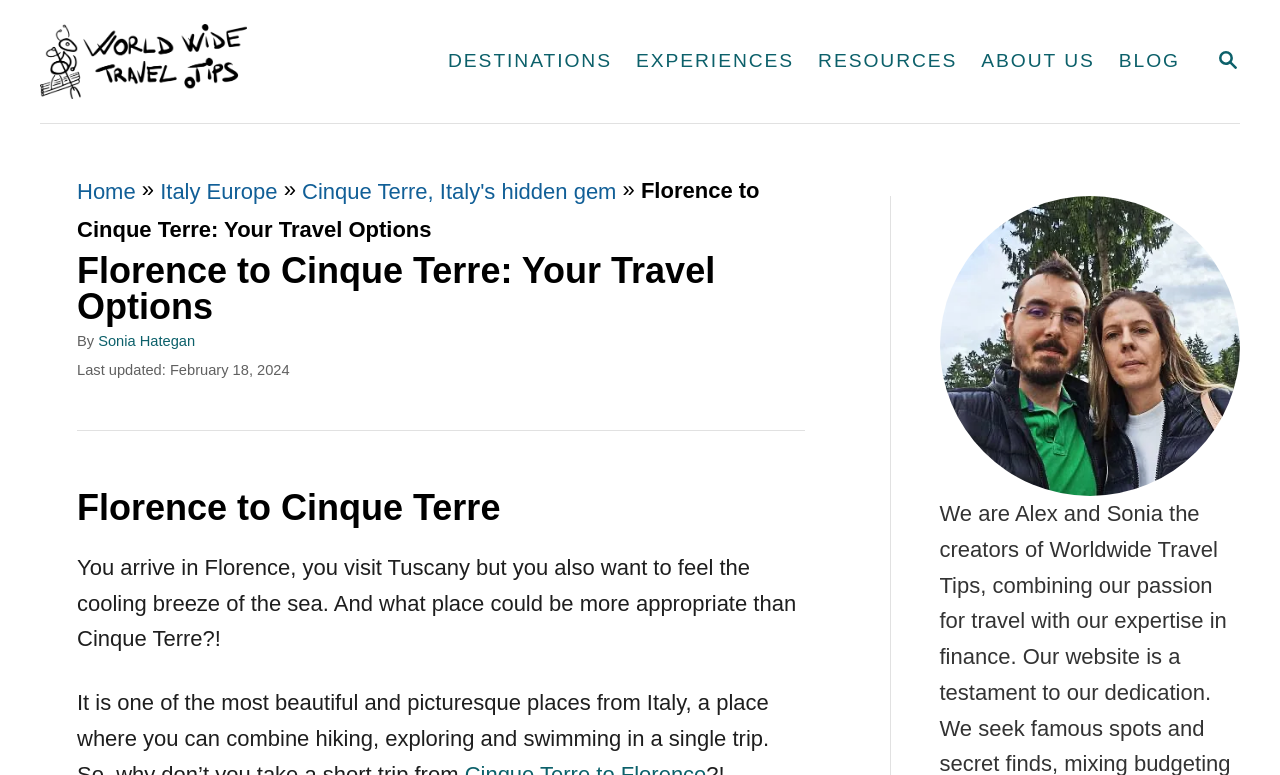Find the bounding box coordinates of the clickable area that will achieve the following instruction: "Learn more about agent Jon Barnett".

None